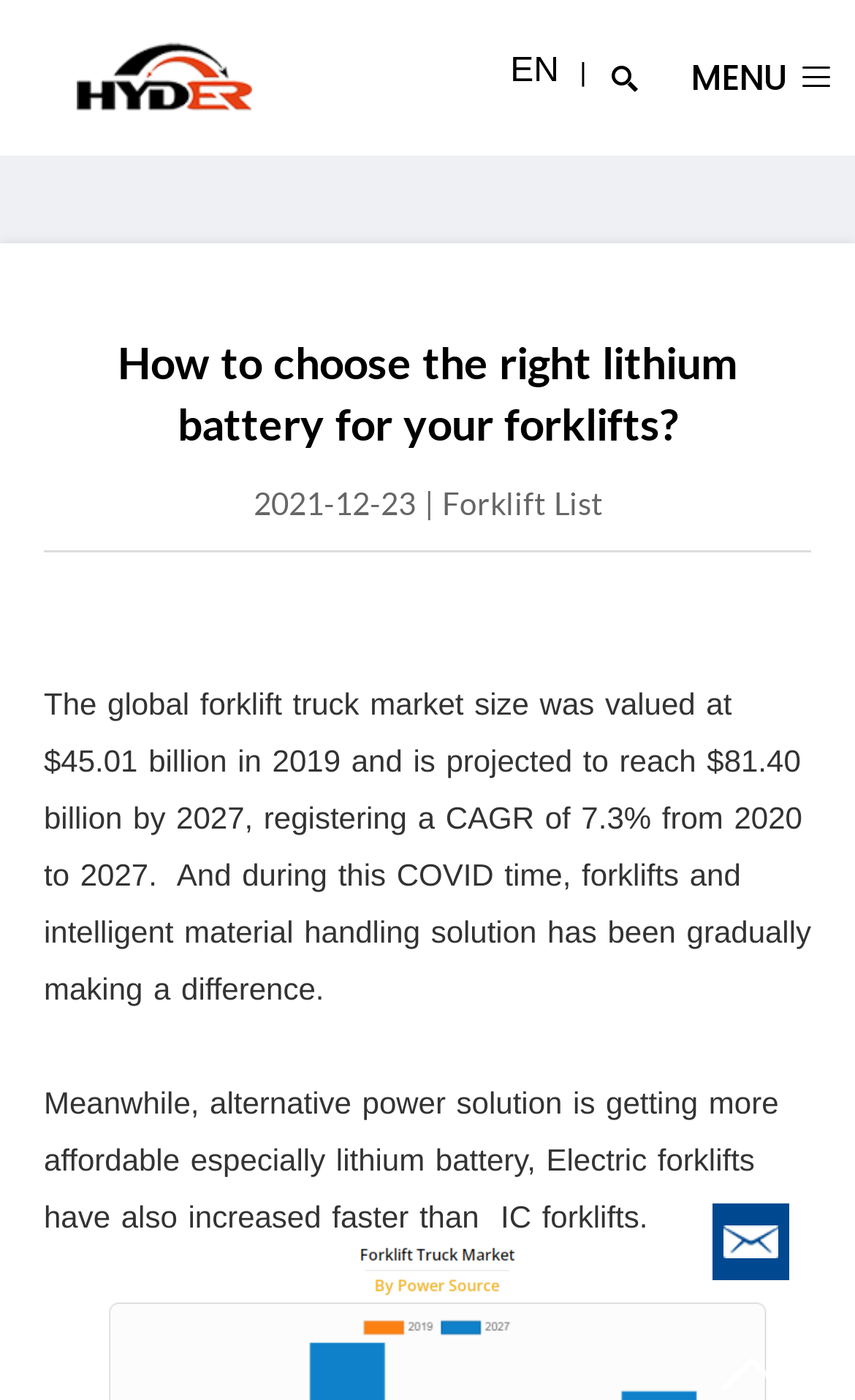Offer a detailed explanation of the webpage layout and contents.

The webpage appears to be an article or blog post about choosing the right lithium battery for forklifts. At the top right corner, there is a language selection option with the text "EN" and a vertical bar next to it, followed by a "MENU" button. Below this, there is a search bar with a placeholder text "Product name / Brand / Model / Serial number" and a "Search" button to its right.

The main content of the webpage is divided into sections, with a heading "How to choose the right lithium battery for your forklifts?" at the top, followed by a subheading "2021-12-23 | Forklift List" below it. The article then begins with a paragraph of text that discusses the global forklift truck market size and its projected growth. This is followed by another paragraph that talks about the increasing adoption of alternative power solutions, particularly lithium batteries, and the growth of electric forklifts.

At the bottom right corner of the webpage, there is a small form image. There is also a "Close" button located near the top center of the page, which may be part of a popup or modal window.